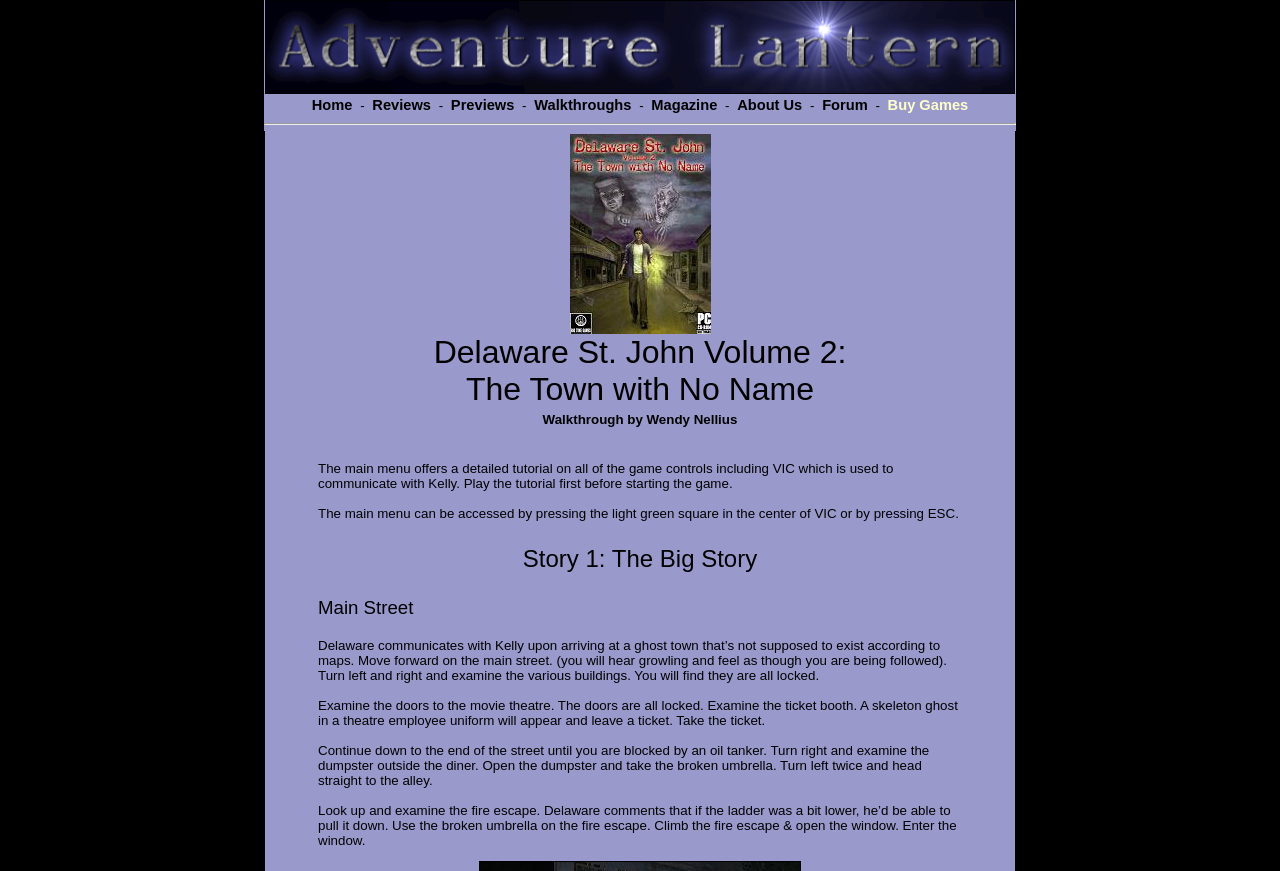What is the purpose of the broken umbrella?
Refer to the screenshot and respond with a concise word or phrase.

To pull down the fire escape